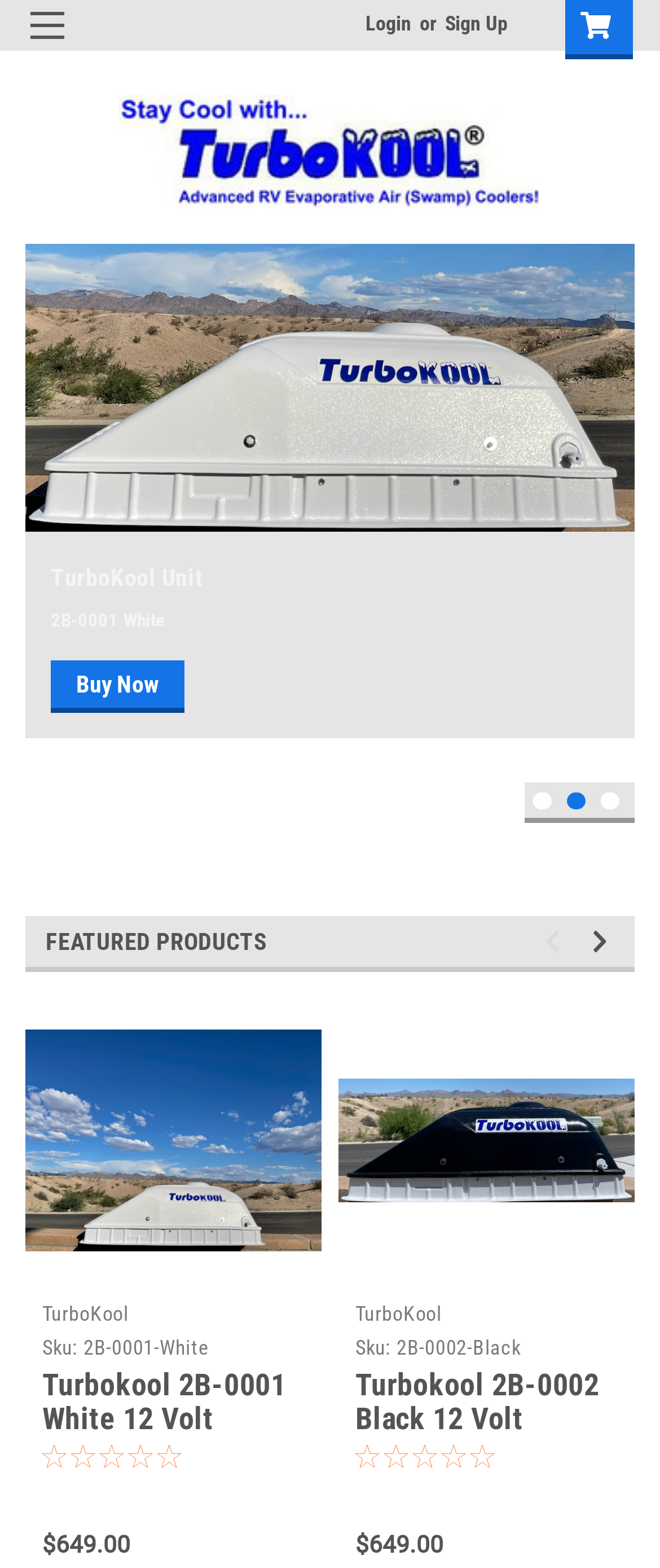Please indicate the bounding box coordinates of the element's region to be clicked to achieve the instruction: "Login". Provide the coordinates as four float numbers between 0 and 1, i.e., [left, top, right, bottom].

[0.554, 0.006, 0.623, 0.024]